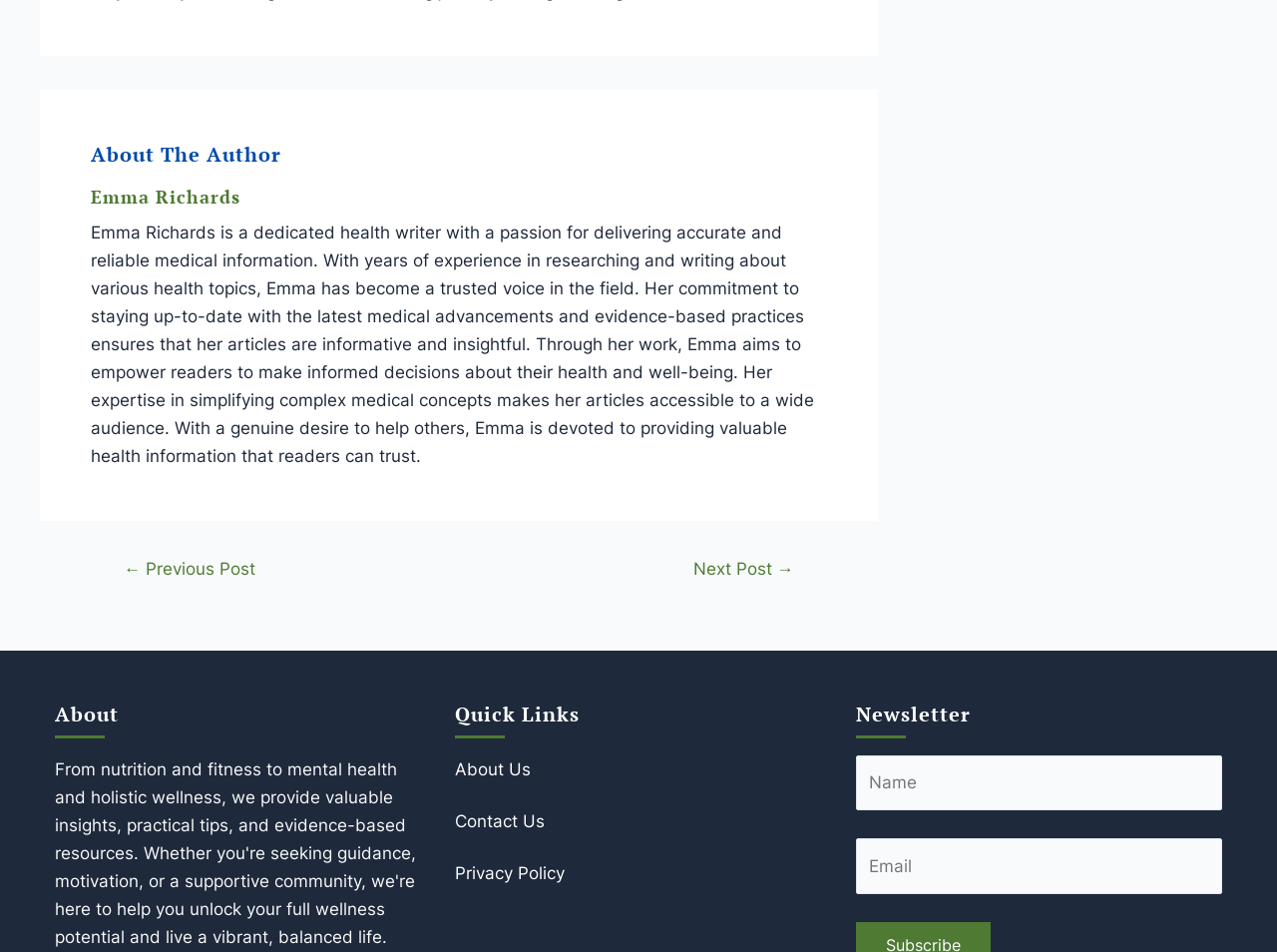Ascertain the bounding box coordinates for the UI element detailed here: "About Us". The coordinates should be provided as [left, top, right, bottom] with each value being a float between 0 and 1.

[0.357, 0.793, 0.416, 0.822]